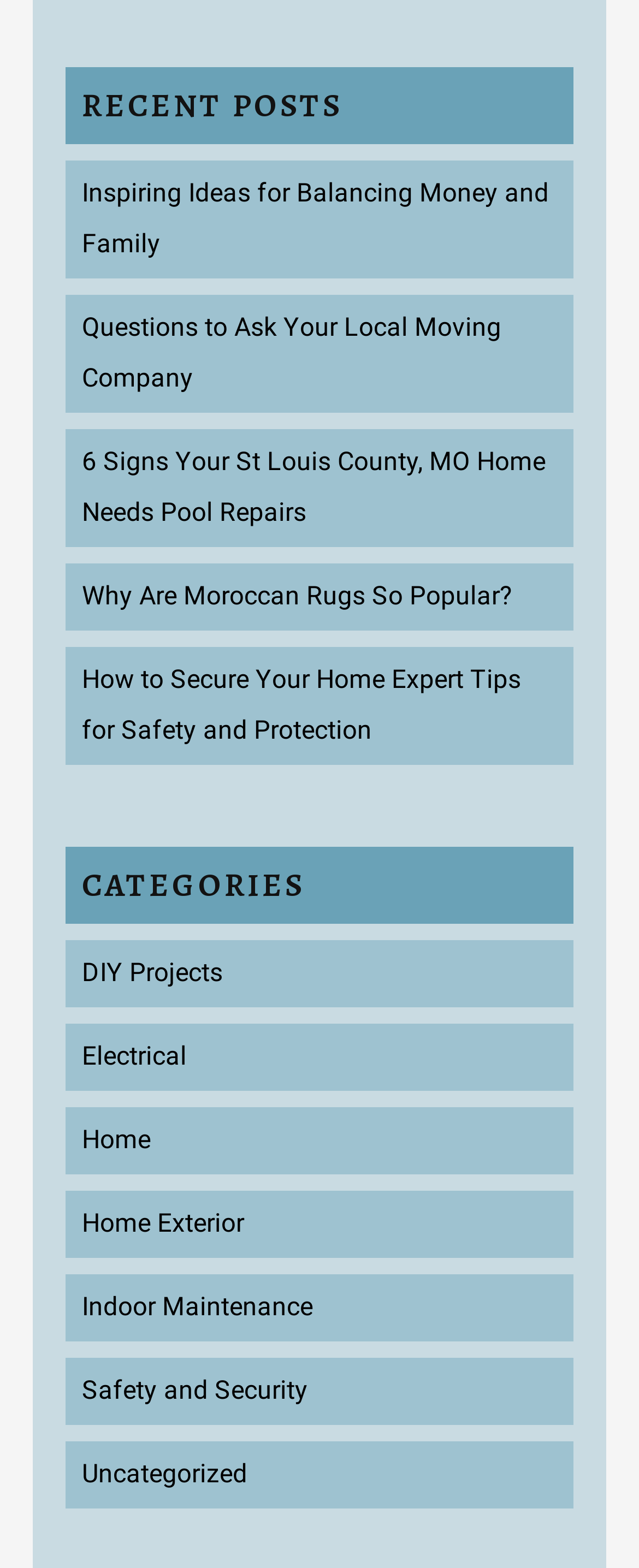Reply to the question with a single word or phrase:
How many links are under the 'RECENT POSTS' section?

5